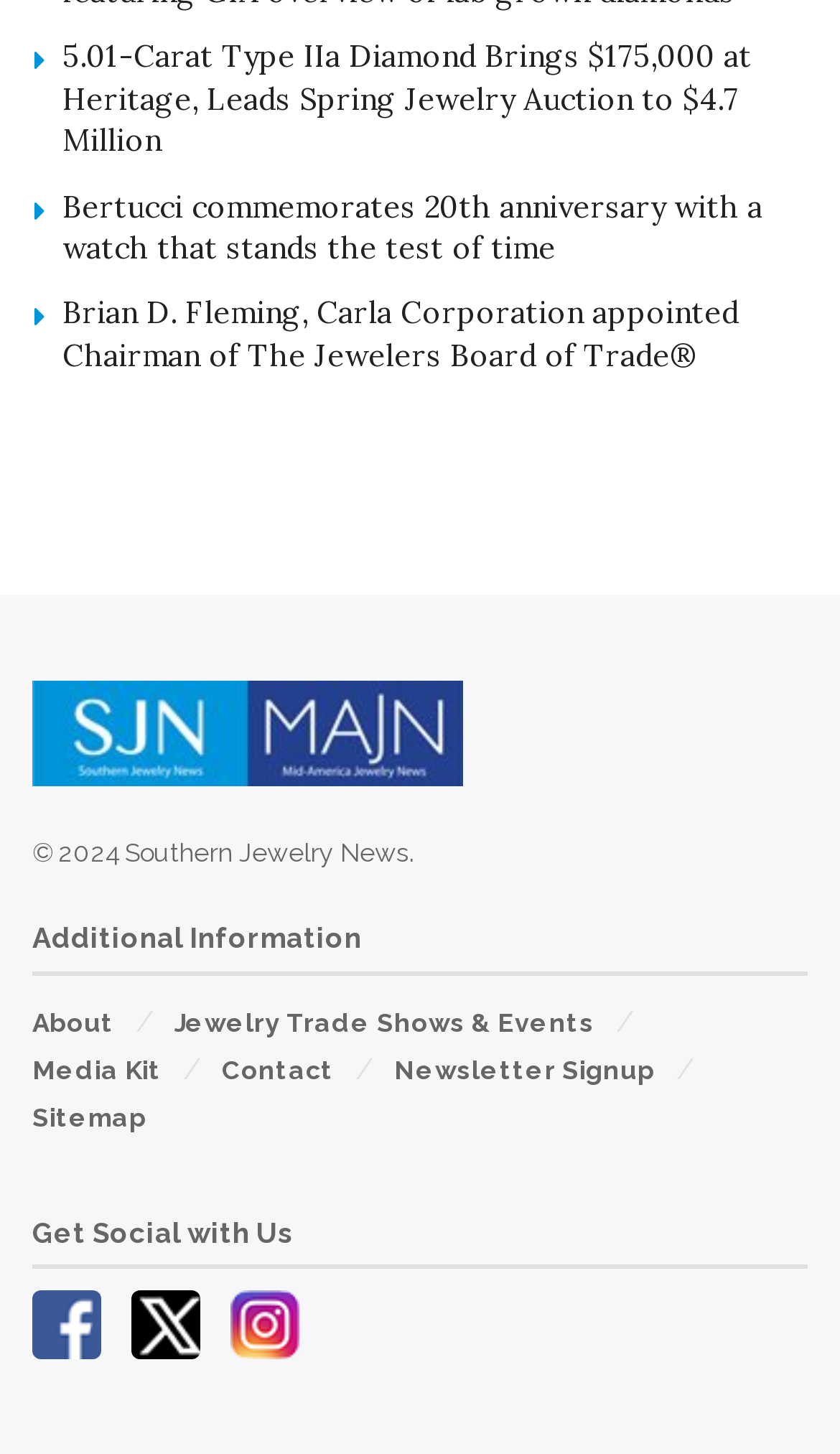Given the element description About, predict the bounding box coordinates for the UI element in the webpage screenshot. The format should be (top-left x, top-left y, bottom-right x, bottom-right y), and the values should be between 0 and 1.

[0.038, 0.693, 0.136, 0.713]